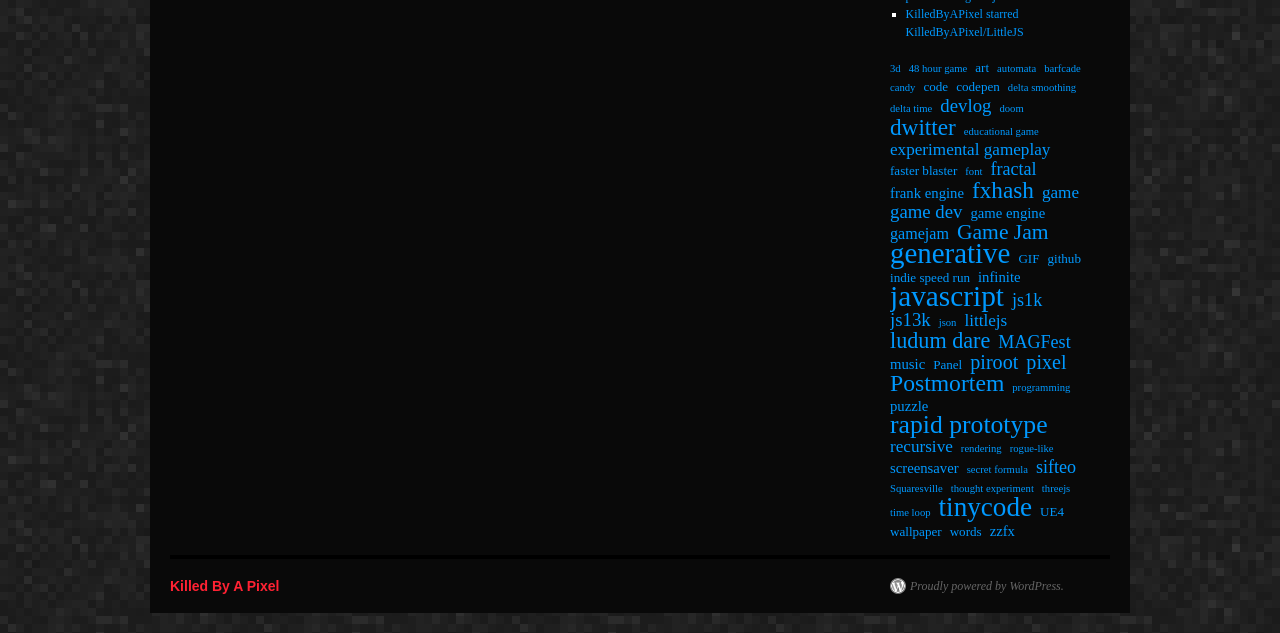Determine the bounding box coordinates of the clickable region to execute the instruction: "Read about programming". The coordinates should be four float numbers between 0 and 1, denoted as [left, top, right, bottom].

[0.791, 0.598, 0.836, 0.627]